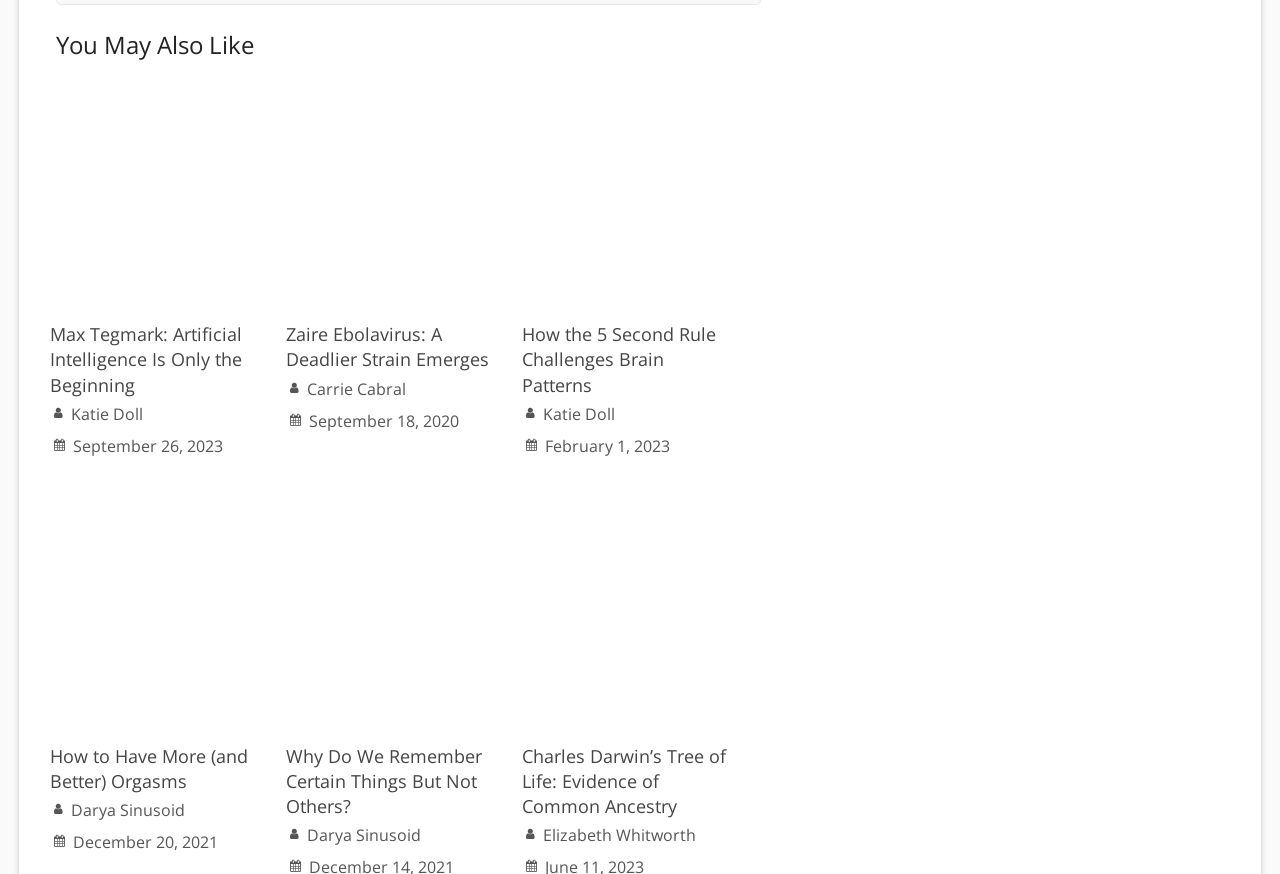Determine the bounding box coordinates for the area that should be clicked to carry out the following instruction: "Read the article 'Zaire Ebolavirus: A Deadlier Strain Emerges'".

[0.223, 0.102, 0.391, 0.127]